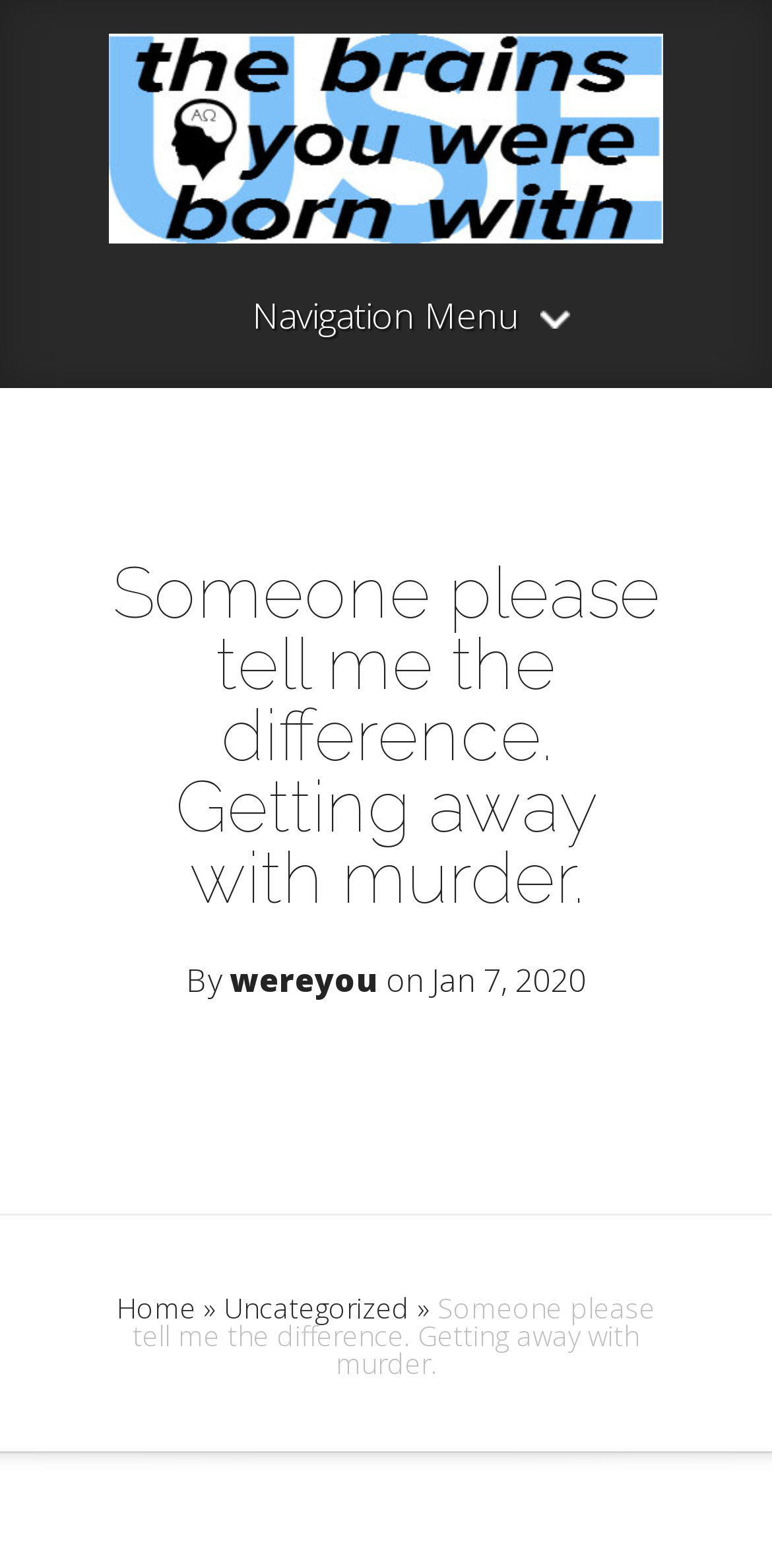When was the article published?
Please provide a single word or phrase in response based on the screenshot.

Jan 7, 2020